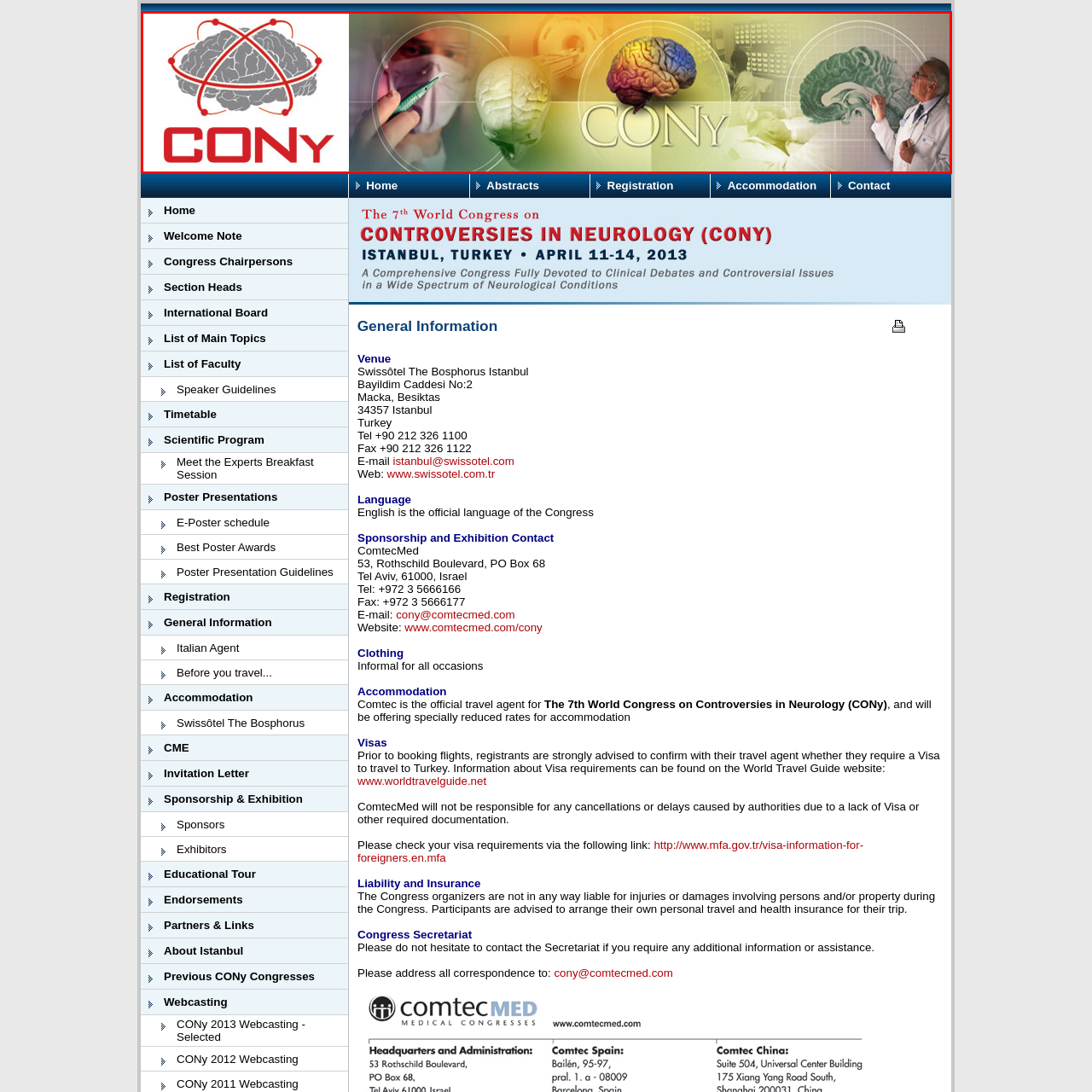Please review the image enclosed by the red bounding box and give a detailed answer to the following question, utilizing the information from the visual: What is the medical professional doing?

On the right side of the image, a medical professional, dressed in a white coat, is gesturing towards a brain chart, possibly indicating a discussion or a presentation, which reinforces the academic and collaborative spirit of the congress.